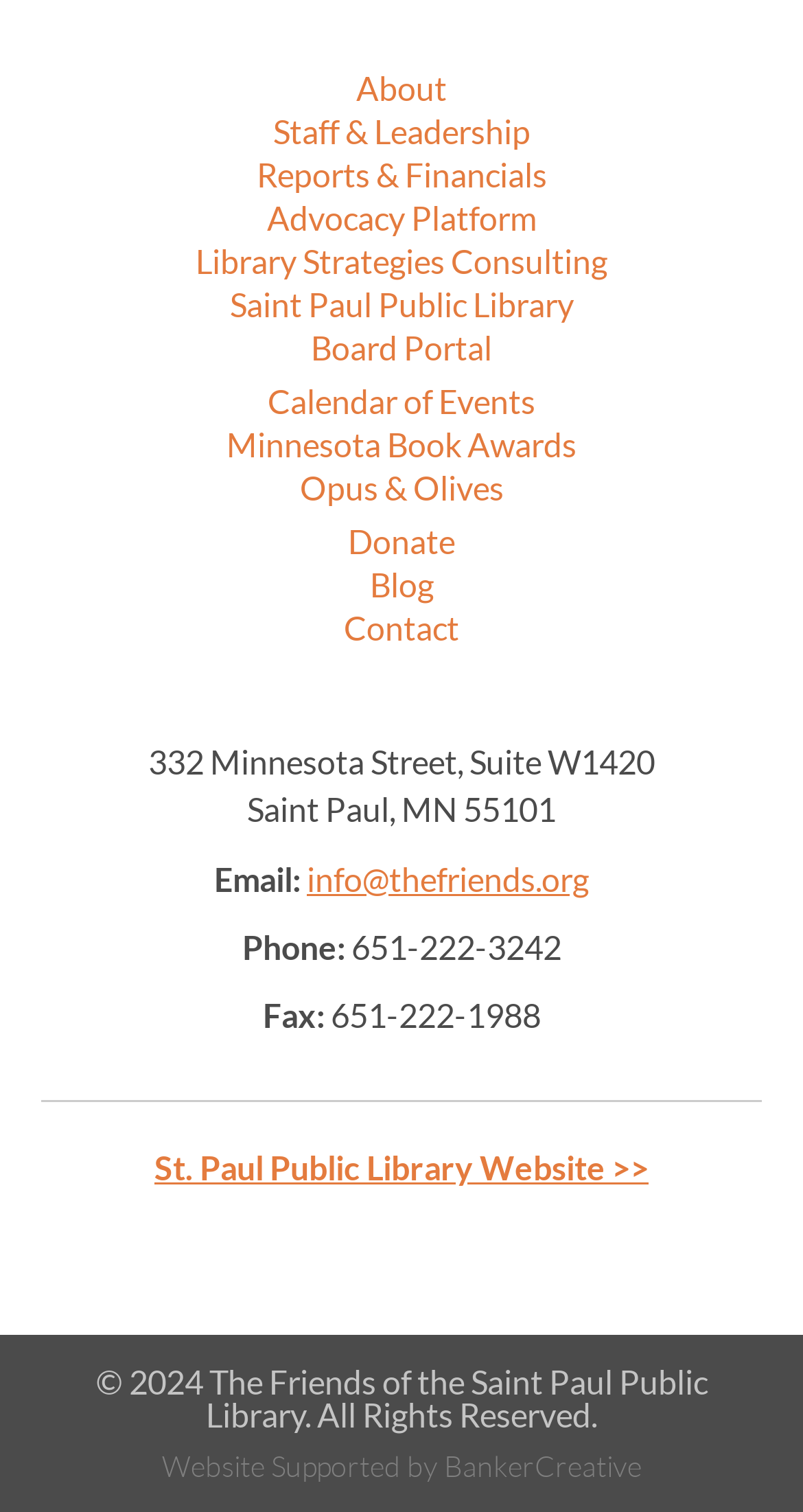What is the email address of The Friends of the Saint Paul Public Library?
Give a single word or phrase as your answer by examining the image.

info@thefriends.org